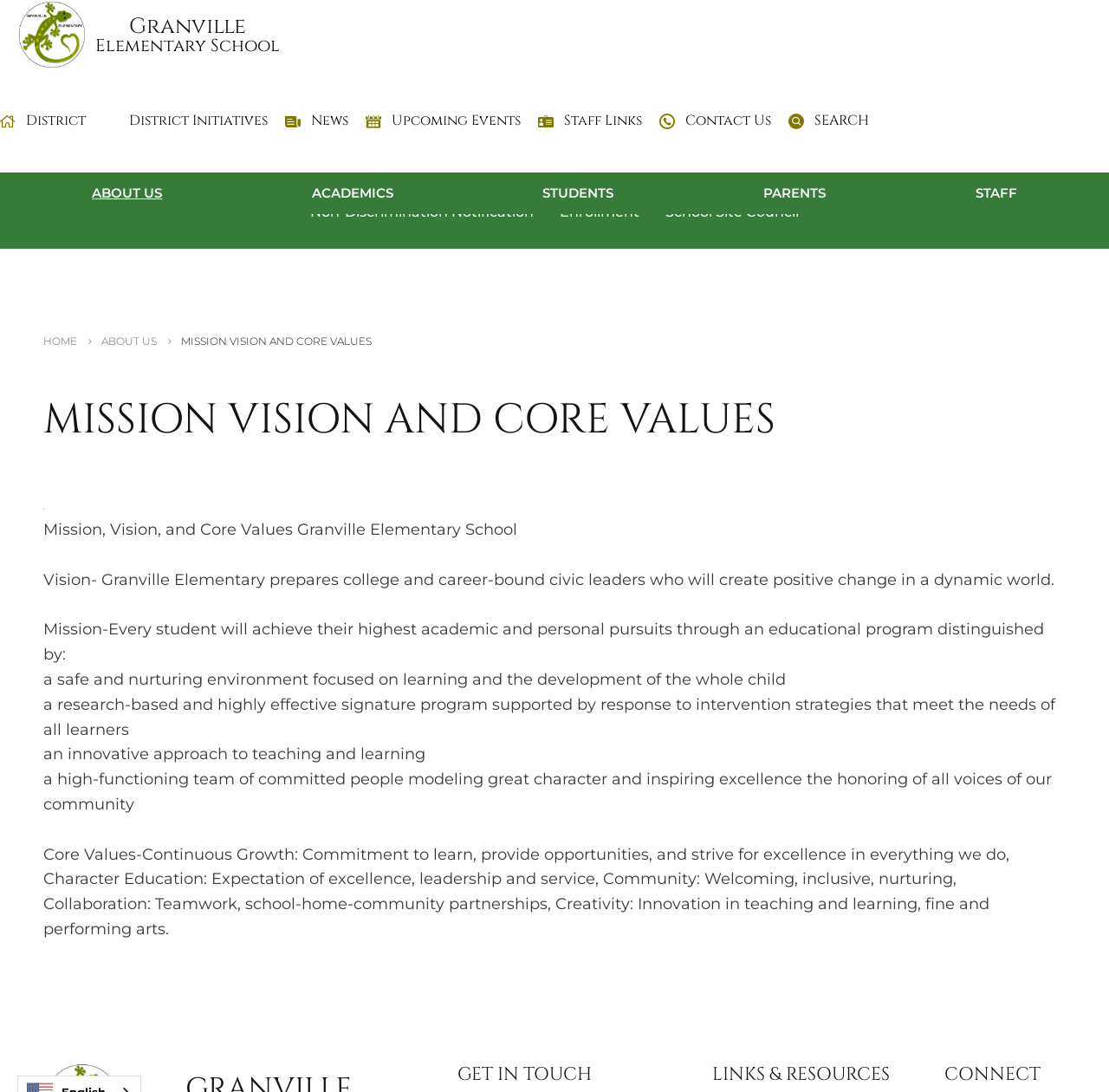Predict the bounding box coordinates of the area that should be clicked to accomplish the following instruction: "Go to the 'About Us' page". The bounding box coordinates should consist of four float numbers between 0 and 1, i.e., [left, top, right, bottom].

[0.083, 0.158, 0.146, 0.196]